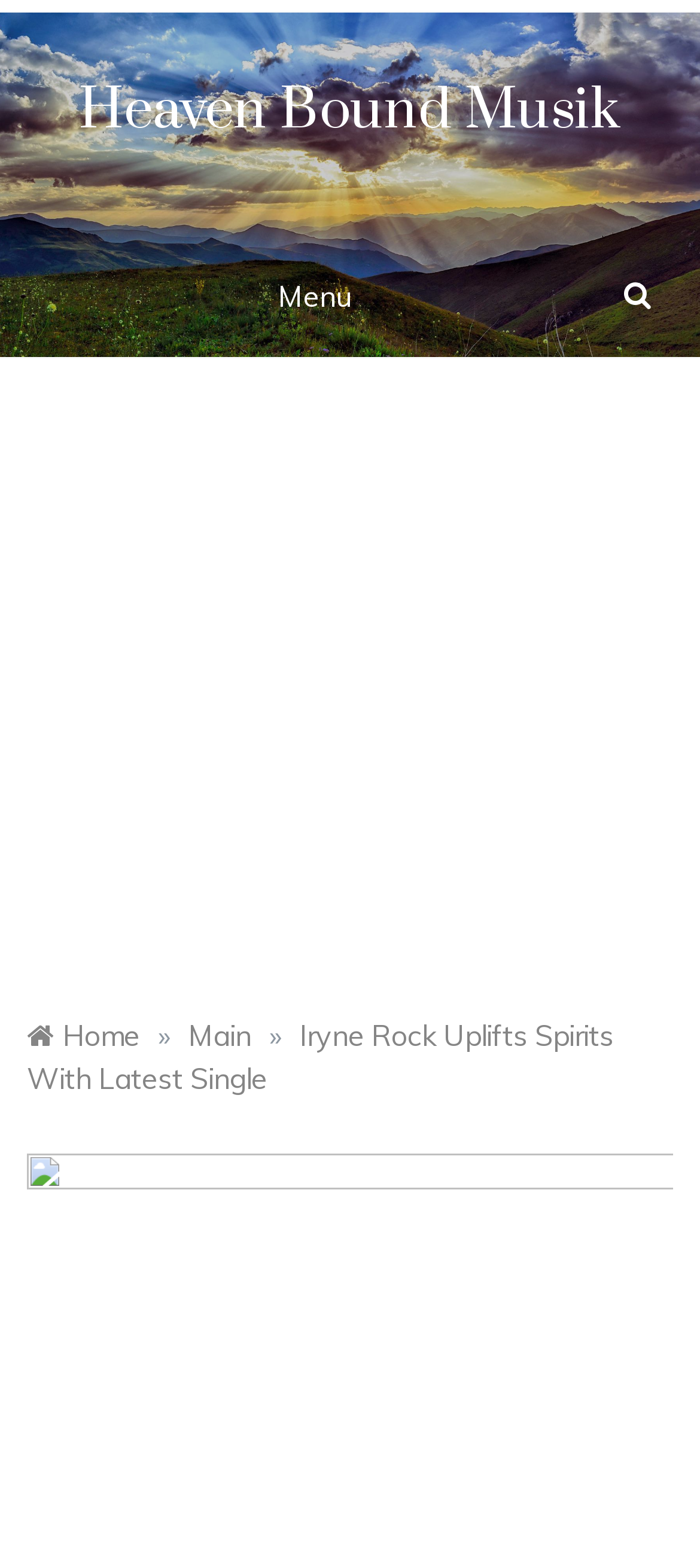Explain the features and main sections of the webpage comprehensively.

The webpage is about Iryne Rock's latest single, with the title "Iryne Rock Uplifts Spirits With Latest Single" prominently displayed at the top. Below the title, there is a heading "Heaven Bound Musik" with a link to the same name, situated at the top-left corner of the page. 

To the right of the heading, there is a link with no text, and a "Menu" button is placed in the middle of the top section. 

The main content of the page is an iframe, which is an advertisement, taking up most of the page's vertical space. 

At the bottom of the page, there is a navigation section with breadcrumbs, featuring links to "Home", "Main", and the current page "Iryne Rock Uplifts Spirits With Latest Single". These links are separated by a "»" symbol.